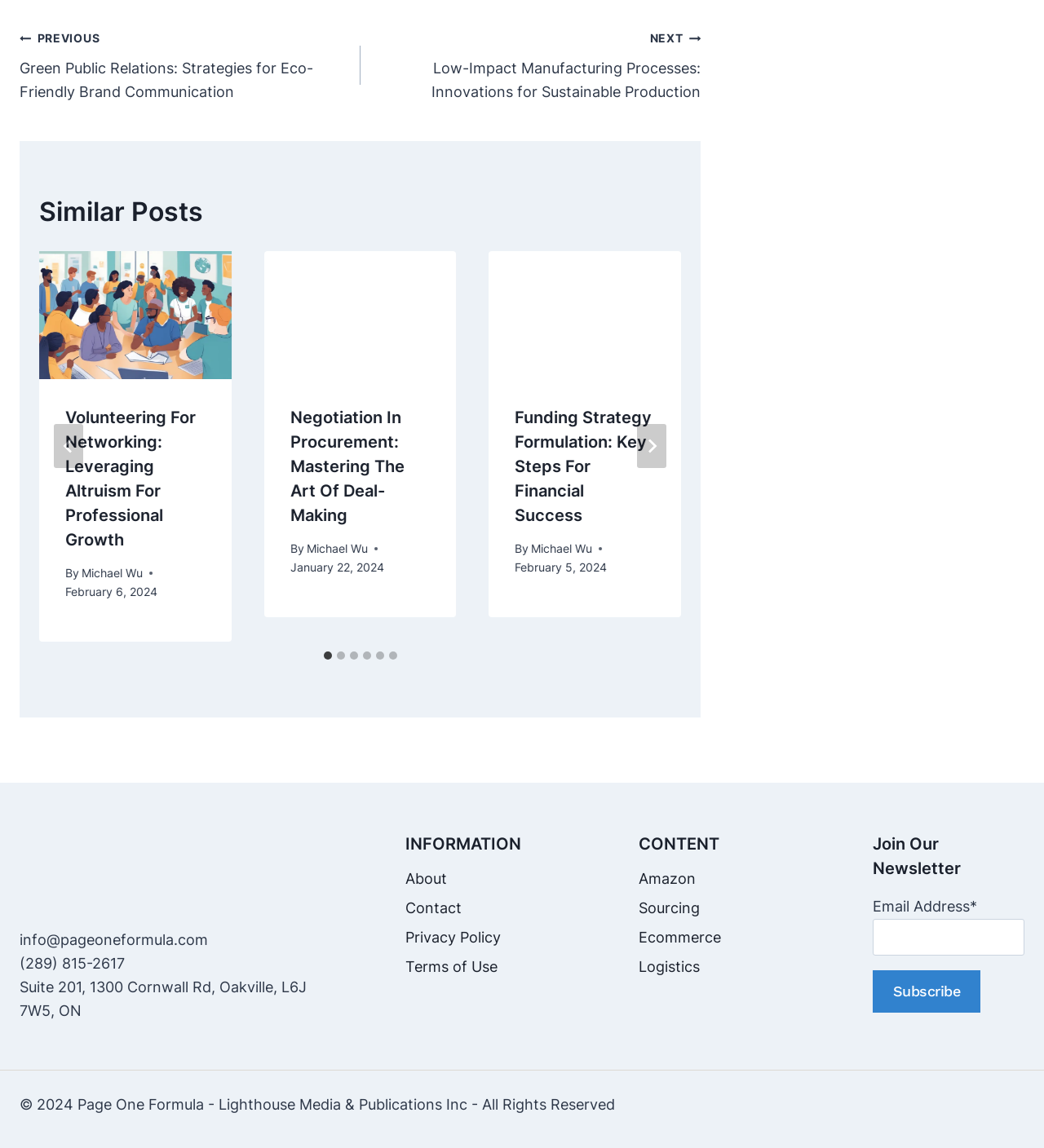Find the bounding box coordinates of the UI element according to this description: "Michael Wu".

[0.294, 0.472, 0.352, 0.484]